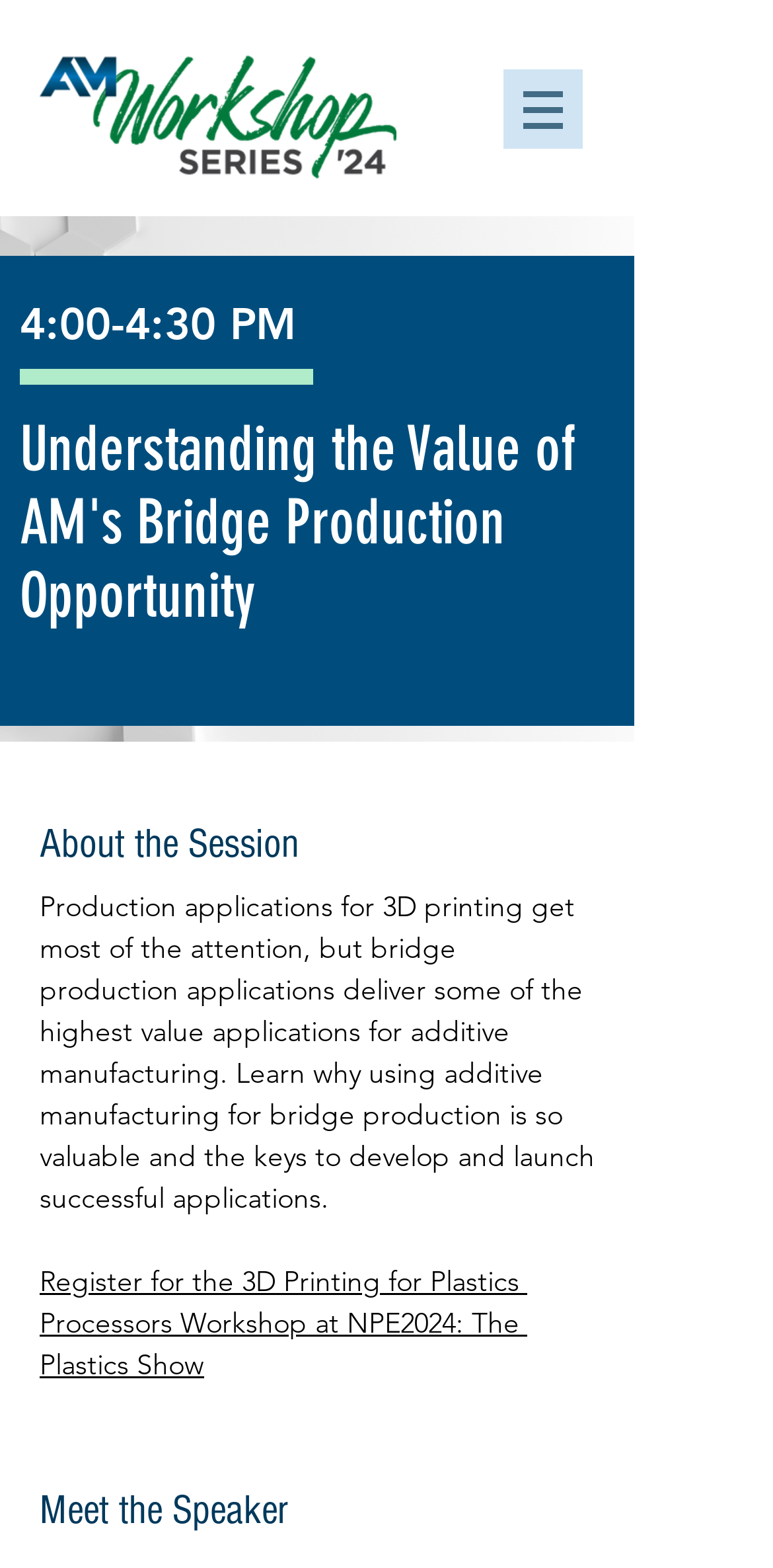Generate the text content of the main heading of the webpage.

Understanding the Value of AM's Bridge Production Opportunity